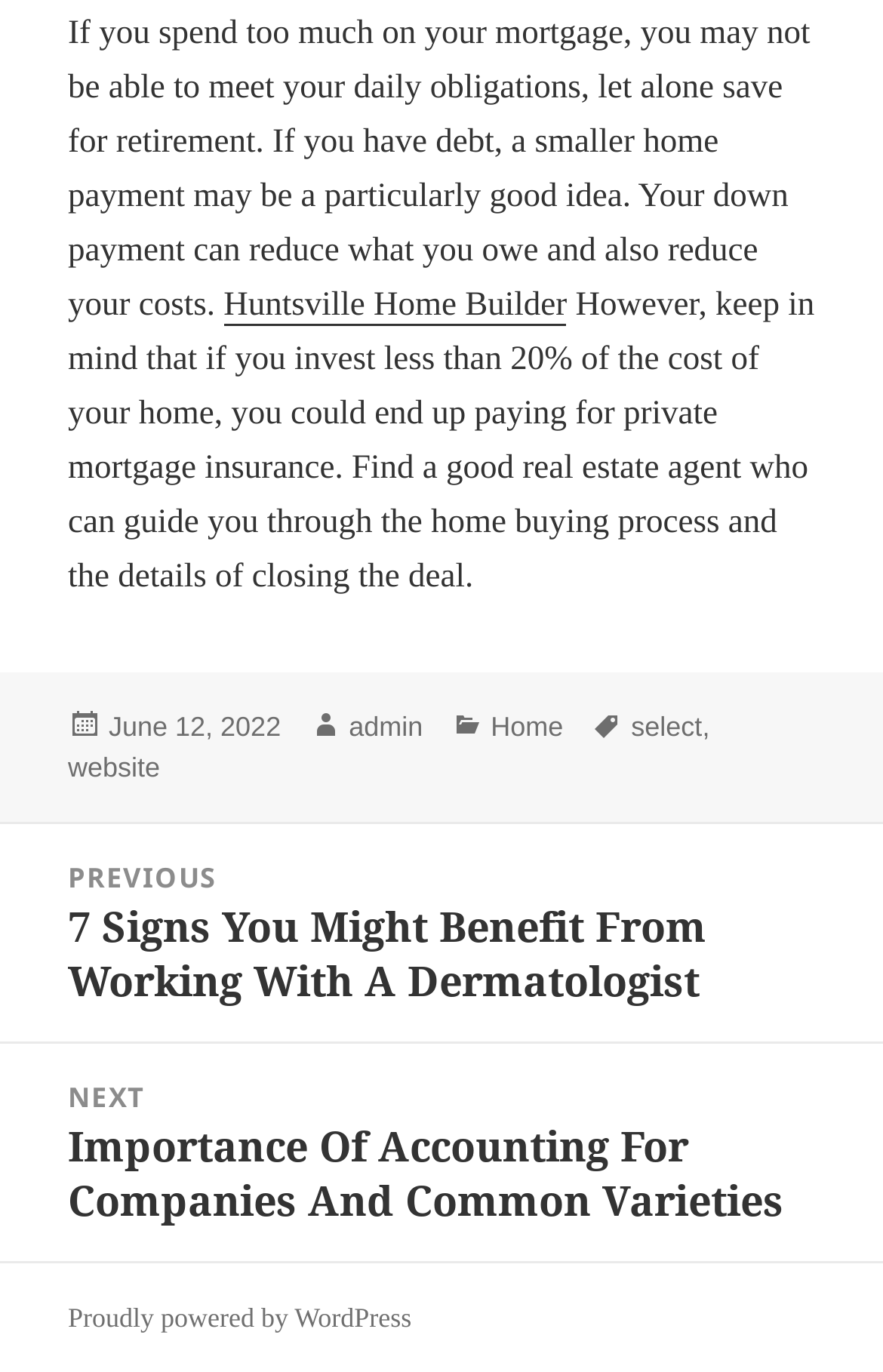Answer the question with a brief word or phrase:
What is the date of the article?

June 12, 2022